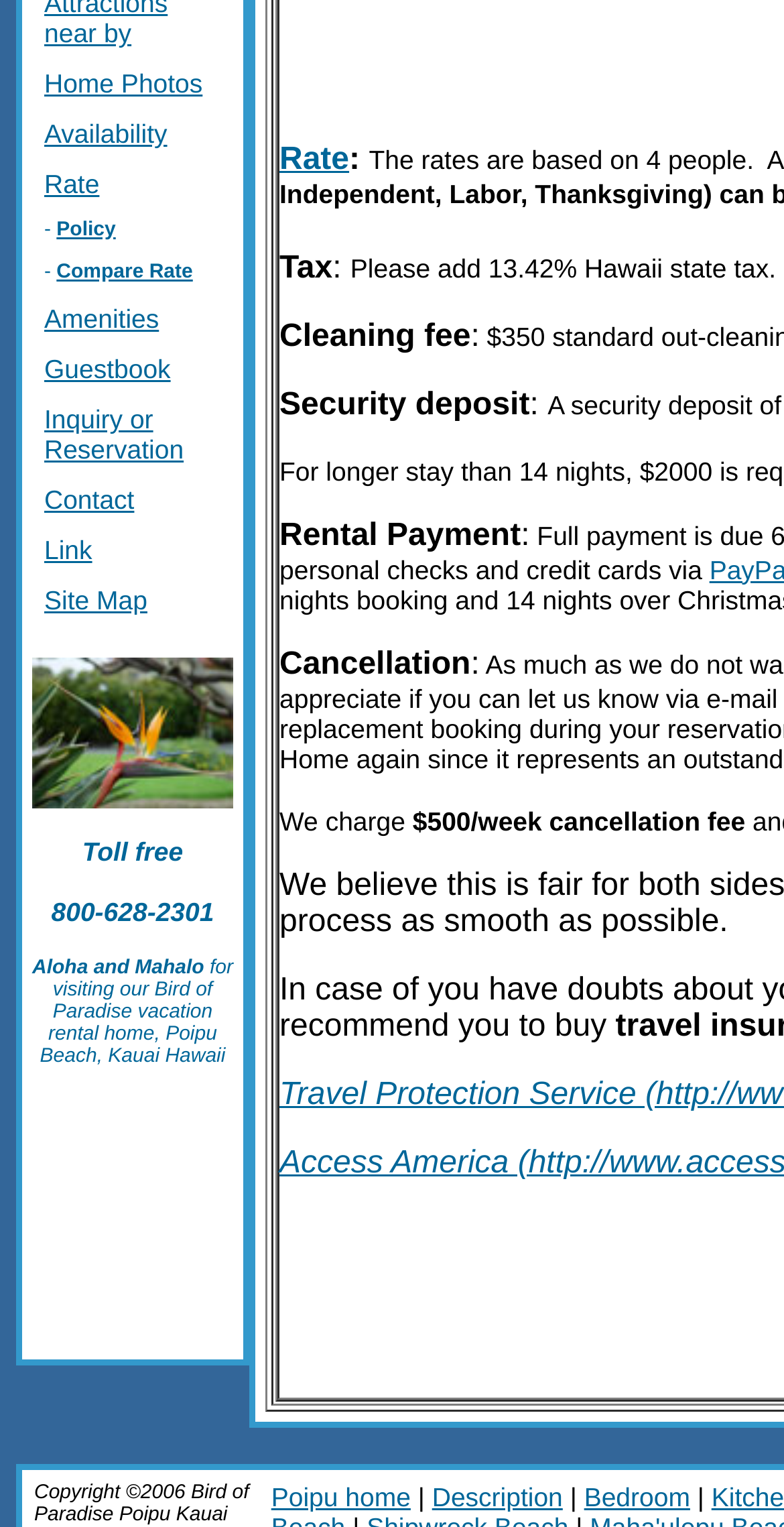Using the webpage screenshot, find the UI element described by Inquiry or Reservation. Provide the bounding box coordinates in the format (top-left x, top-left y, bottom-right x, bottom-right y), ensuring all values are floating point numbers between 0 and 1.

[0.056, 0.265, 0.234, 0.306]